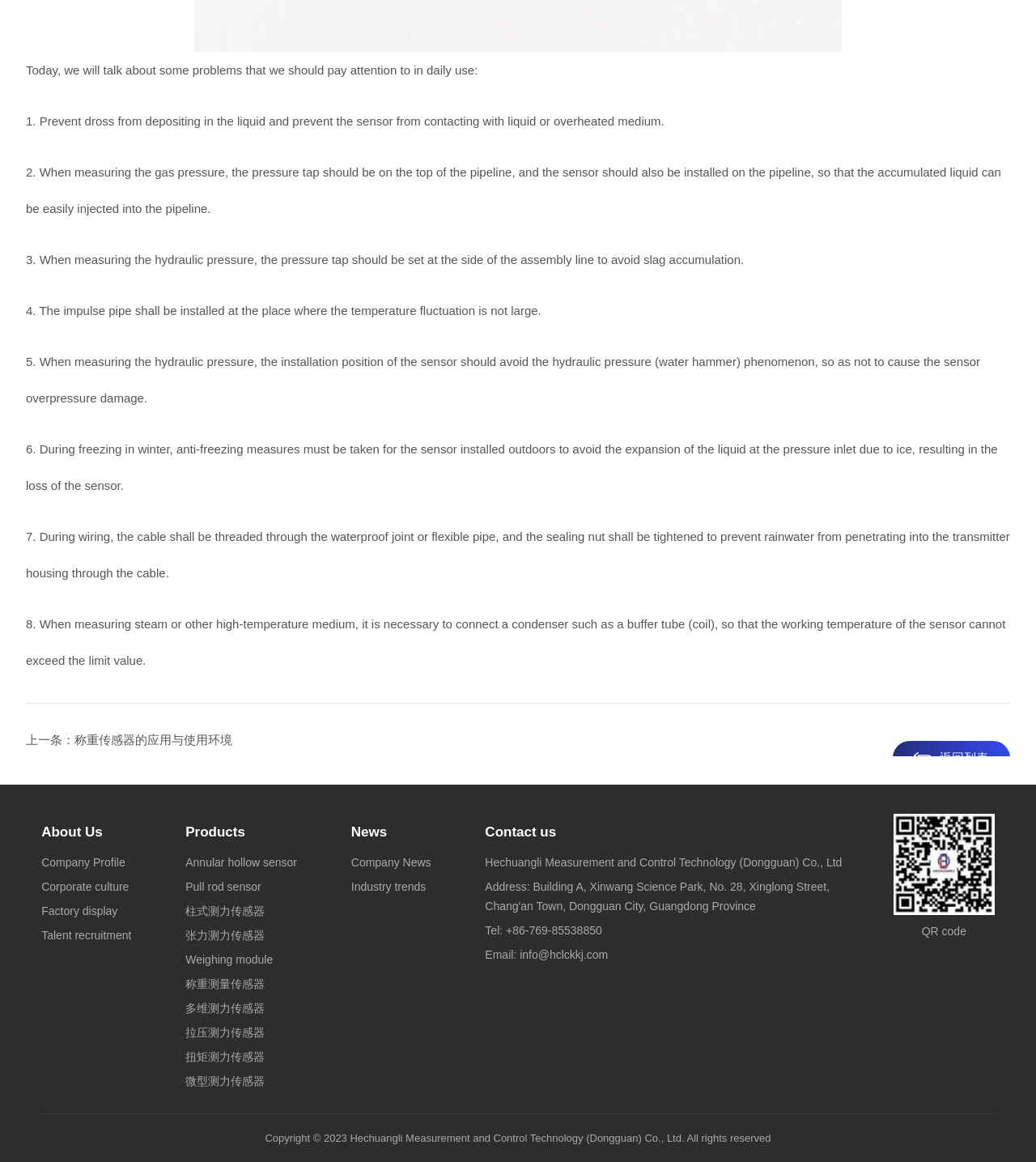Please locate the bounding box coordinates of the region I need to click to follow this instruction: "Click the previous article link".

[0.025, 0.623, 0.785, 0.651]